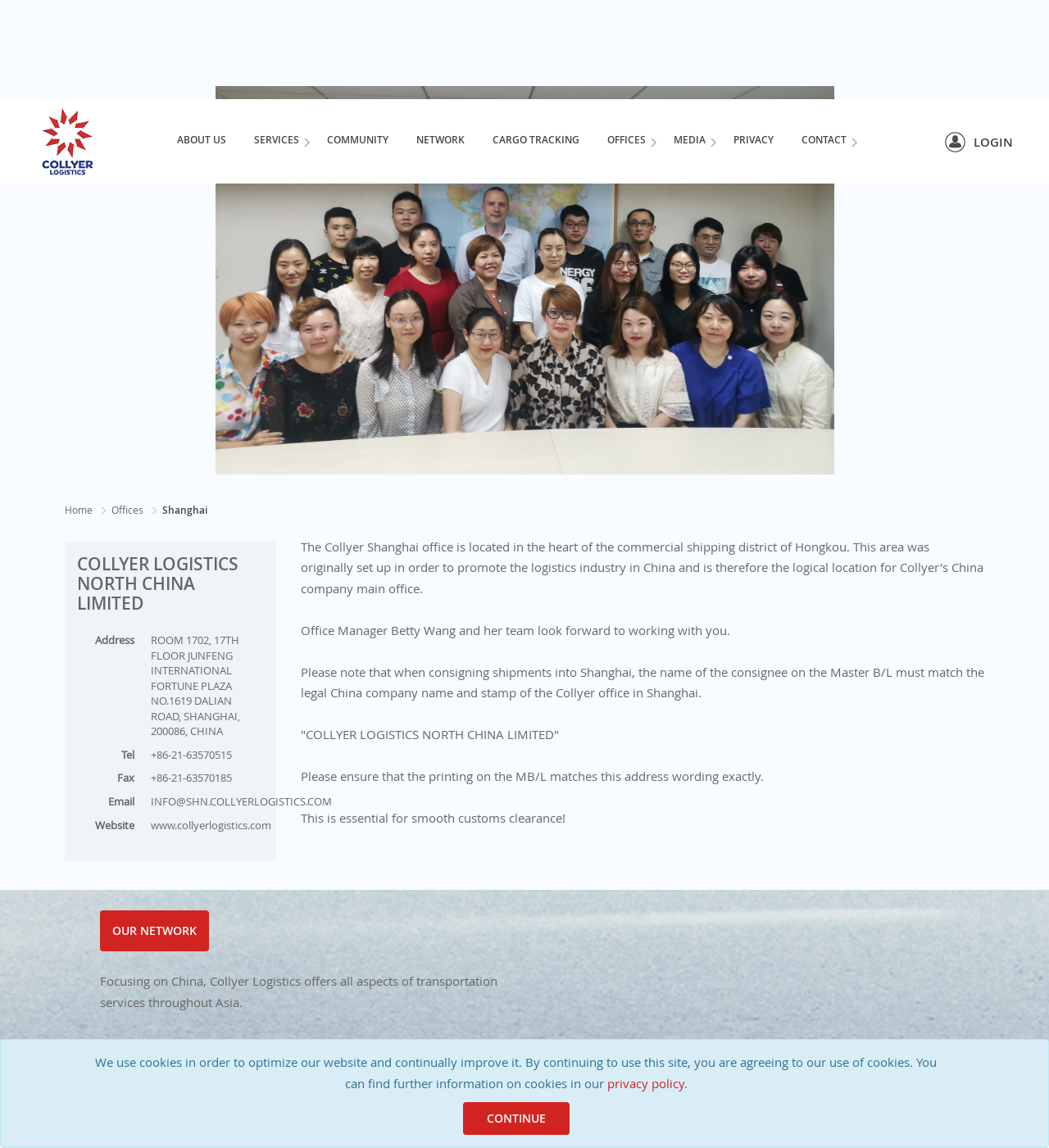Offer a thorough description of the webpage.

The webpage is about Collyer Logistics, a logistics company with an office in Shanghai, China. At the top of the page, there is a logo and a navigation menu with links to various sections of the website, including "ABOUT US", "SERVICES", "COMMUNITY", and more. 

Below the navigation menu, there is a section with the office's address, phone number, fax number, and email address. The address is "ROOM 1702, 17TH FLOOR JUNFENG INTERNATIONAL FORTUNE PLAZA NO.1619 DALIAN ROAD, SHANGHAI, 200086, CHINA". 

To the right of the address section, there is a heading "COLLYER LOGISTICS NORTH CHINA LIMITED" followed by a description of the office's location and its role in the logistics industry in China. The office manager, Betty Wang, and her team are introduced, and there is a note about the importance of accurate documentation for smooth customs clearance.

Further down the page, there is a link to "OUR NETWORK" and a brief description of Collyer Logistics' services in Asia. At the bottom of the page, there is a copyright notice and a statement about the use of cookies on the website, with a link to the privacy policy. A "CONTINUE" button is also present.